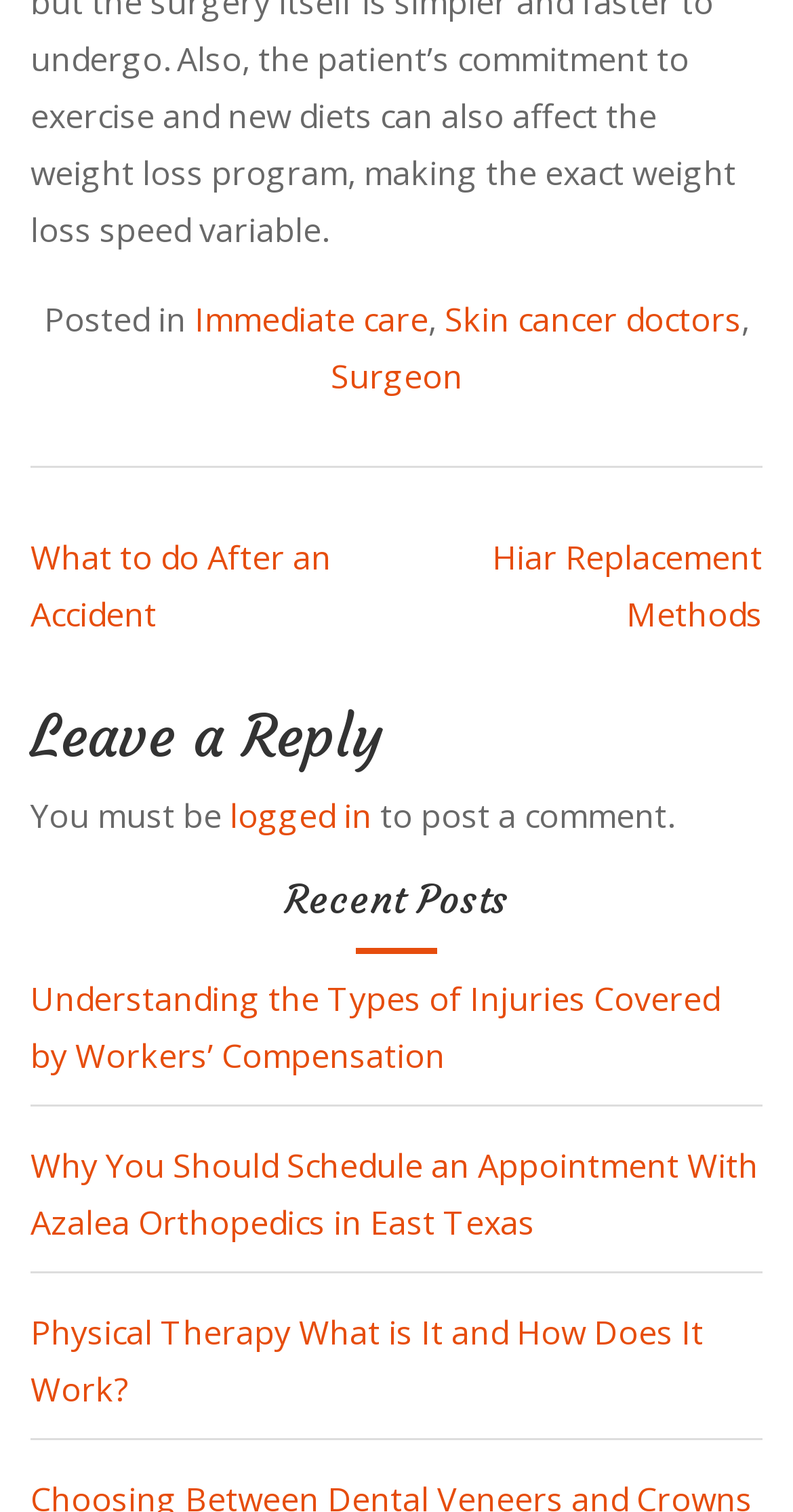What is required to post a comment?
Please provide a full and detailed response to the question.

To post a comment, you must be logged in, as stated in the 'Leave a Reply' section.